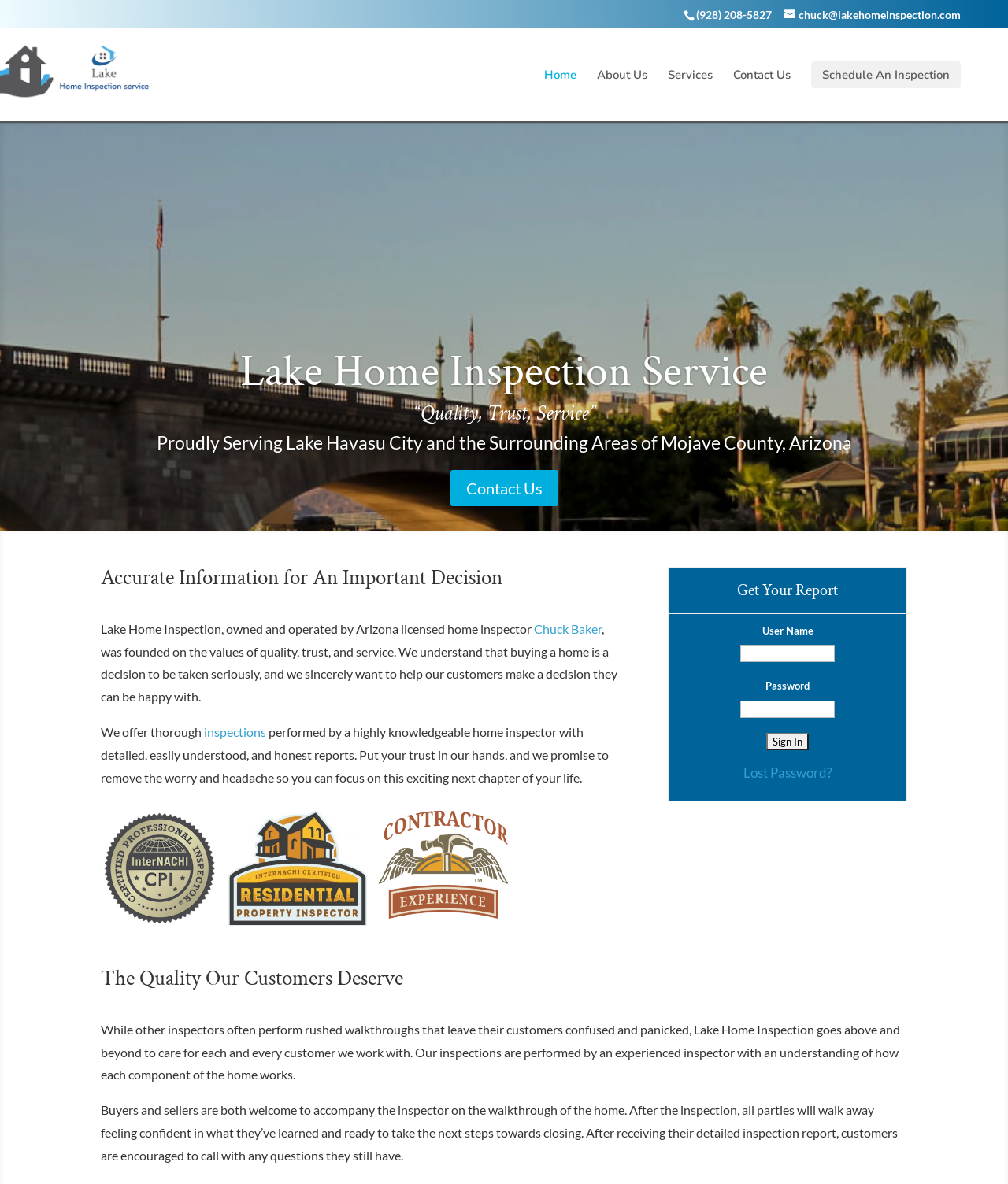Identify the bounding box coordinates of the region I need to click to complete this instruction: "Call the phone number".

[0.691, 0.006, 0.766, 0.018]